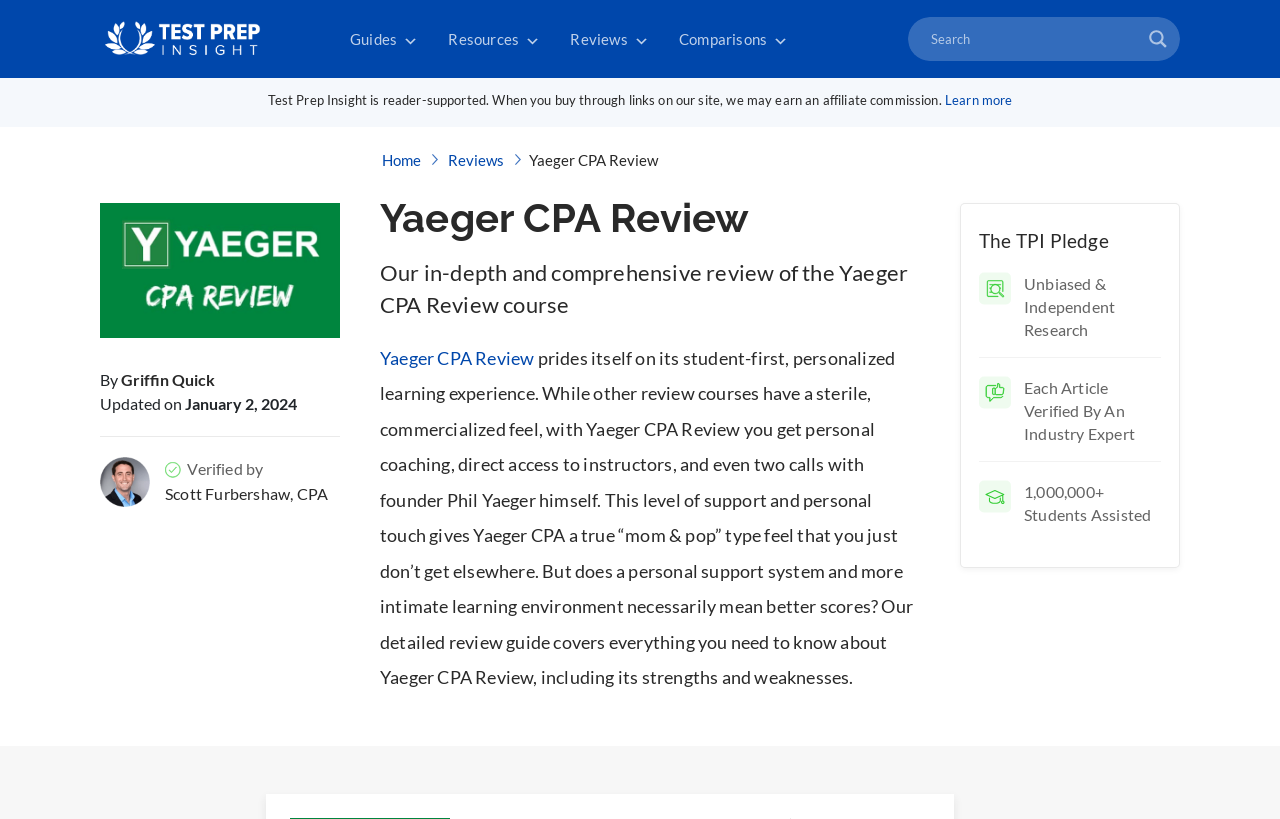Identify the main heading of the webpage and provide its text content.

Yaeger CPA Review